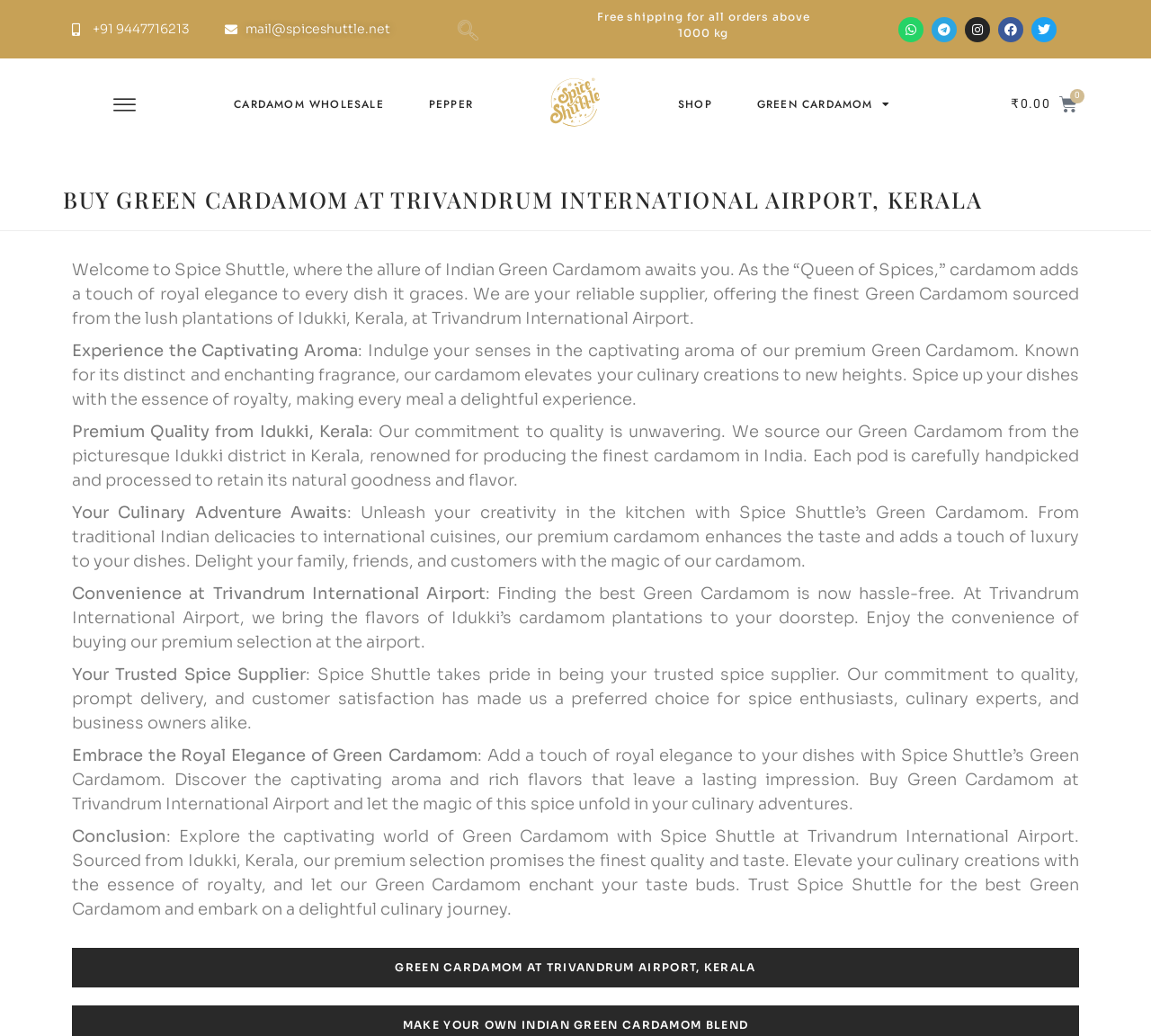What is the name of the company? Observe the screenshot and provide a one-word or short phrase answer.

Spice Shuttle